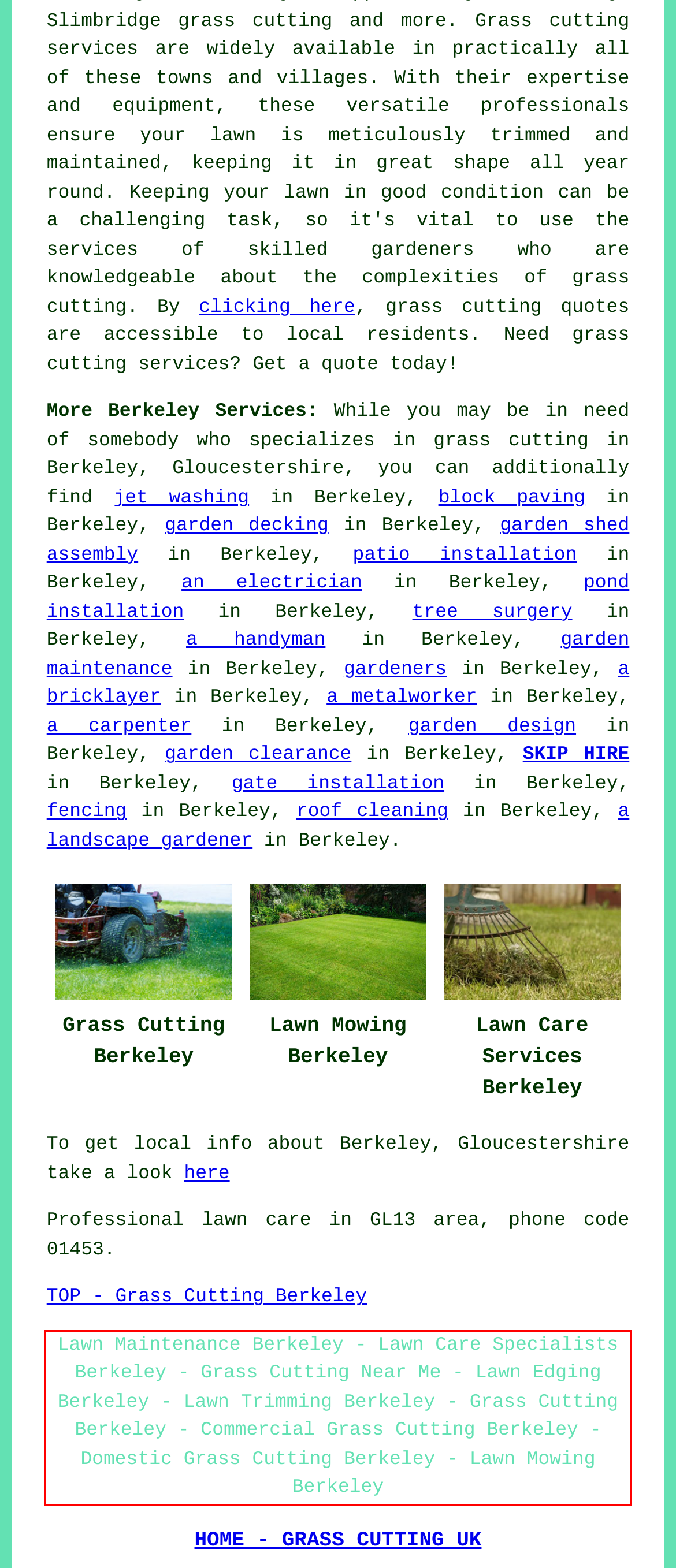Observe the screenshot of the webpage, locate the red bounding box, and extract the text content within it.

Lawn Maintenance Berkeley - Lawn Care Specialists Berkeley - Grass Cutting Near Me - Lawn Edging Berkeley - Lawn Trimming Berkeley - Grass Cutting Berkeley - Commercial Grass Cutting Berkeley - Domestic Grass Cutting Berkeley - Lawn Mowing Berkeley